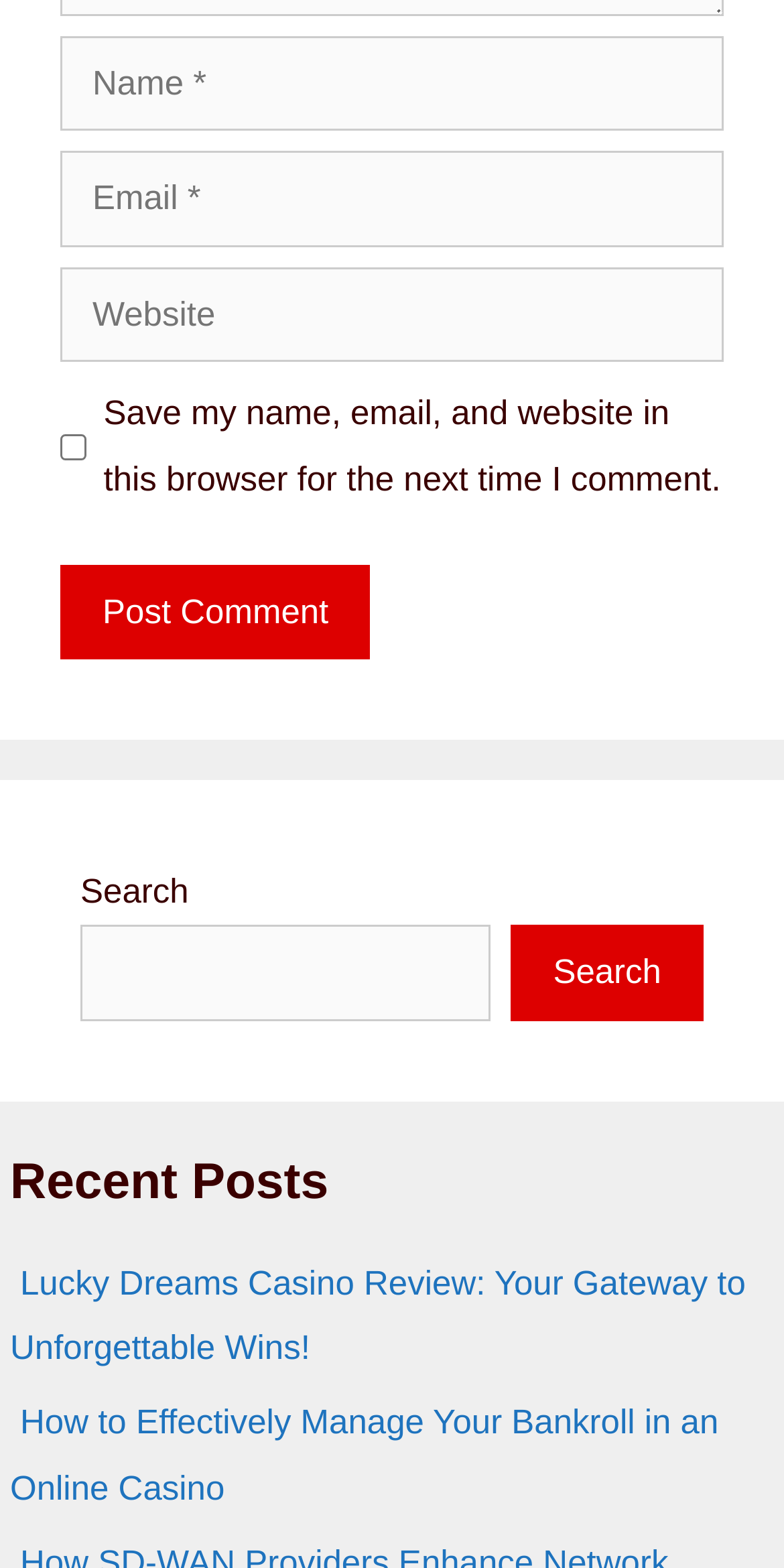Can you pinpoint the bounding box coordinates for the clickable element required for this instruction: "Click on the 'Post Comment' button"? The coordinates should be four float numbers between 0 and 1, i.e., [left, top, right, bottom].

[0.077, 0.36, 0.473, 0.421]